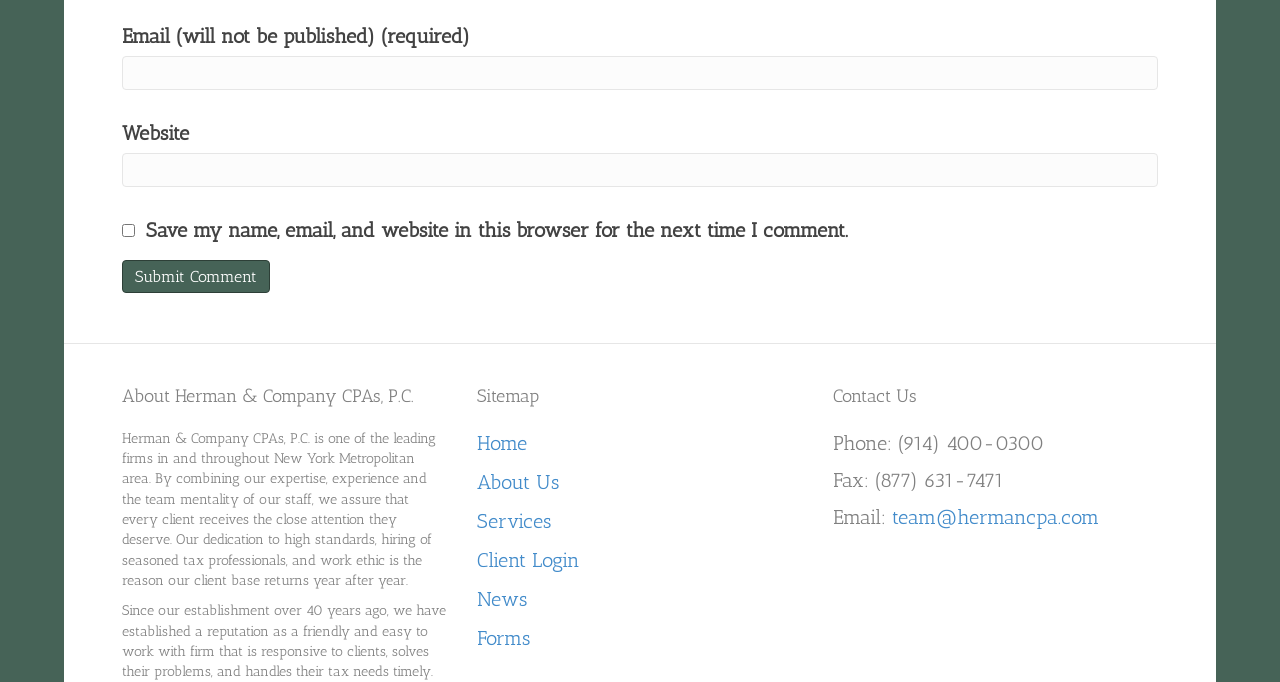Locate the bounding box coordinates of the item that should be clicked to fulfill the instruction: "Contact us via email".

[0.697, 0.74, 0.858, 0.775]